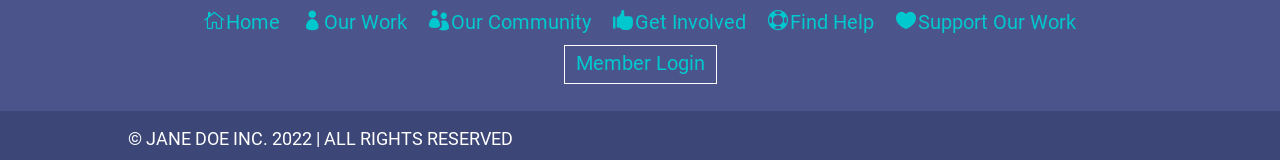Identify the bounding box of the HTML element described as: "About Us".

None